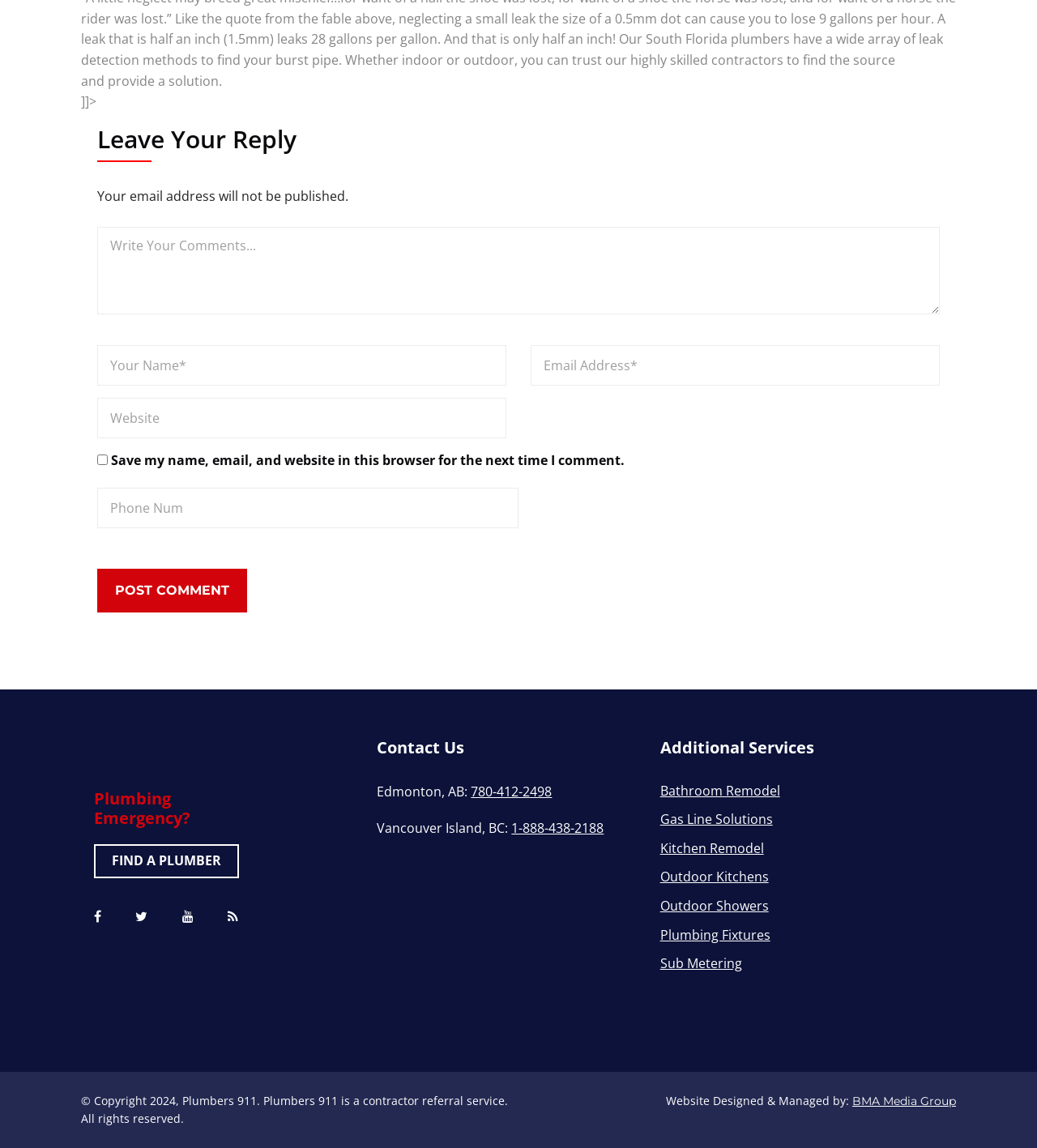Use a single word or phrase to answer this question: 
What is the phone number for Vancouver Island, BC?

1-888-438-2188